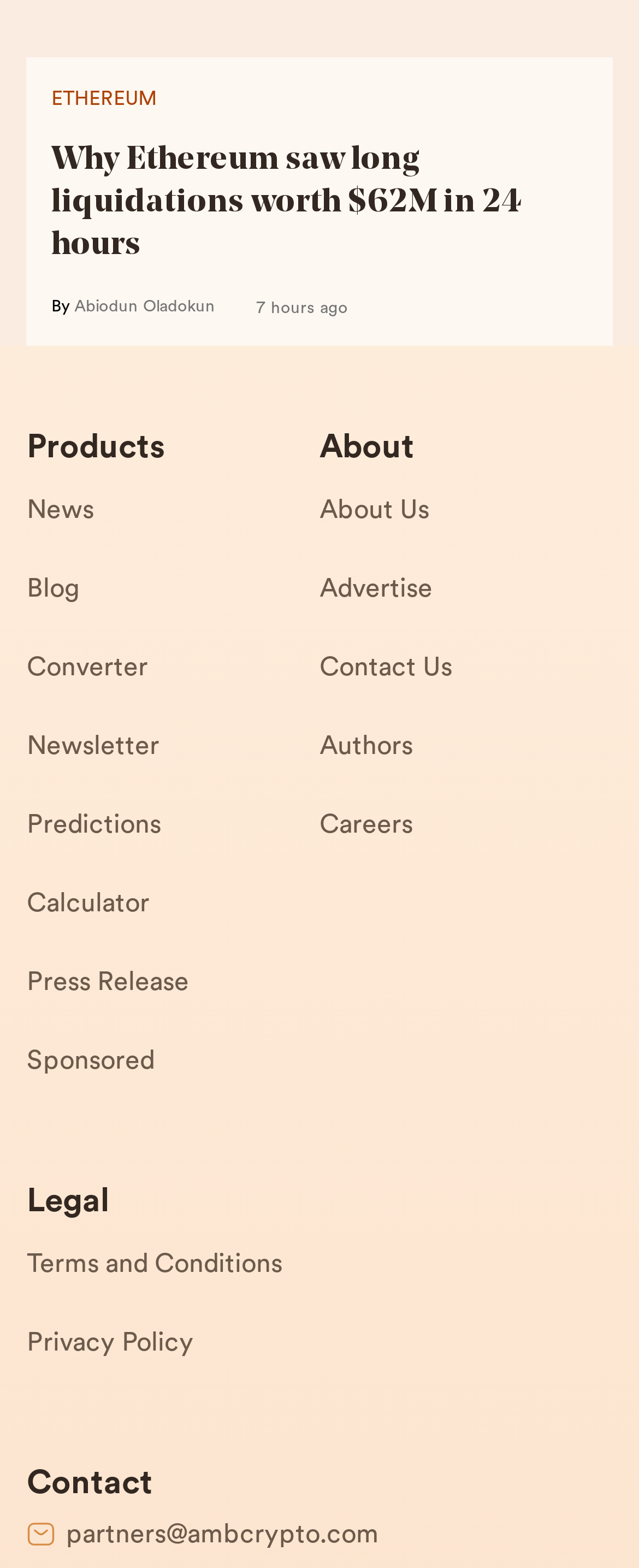What is the section below the main categories?
Please analyze the image and answer the question with as much detail as possible.

The section below the main categories can be determined by looking at the text 'About', 'Legal', and 'Contact' which are located below the main categories on the webpage.